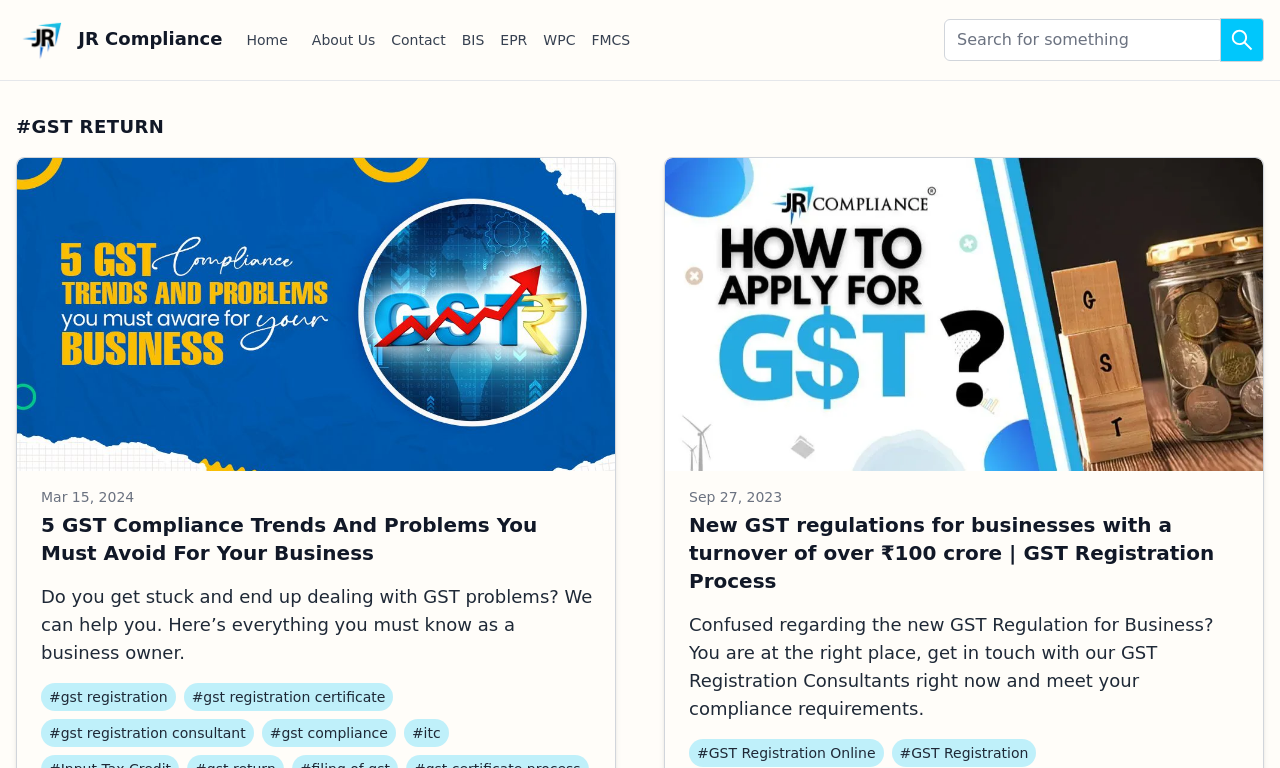Locate the bounding box for the described UI element: "#gst registration". Ensure the coordinates are four float numbers between 0 and 1, formatted as [left, top, right, bottom].

[0.032, 0.889, 0.137, 0.926]